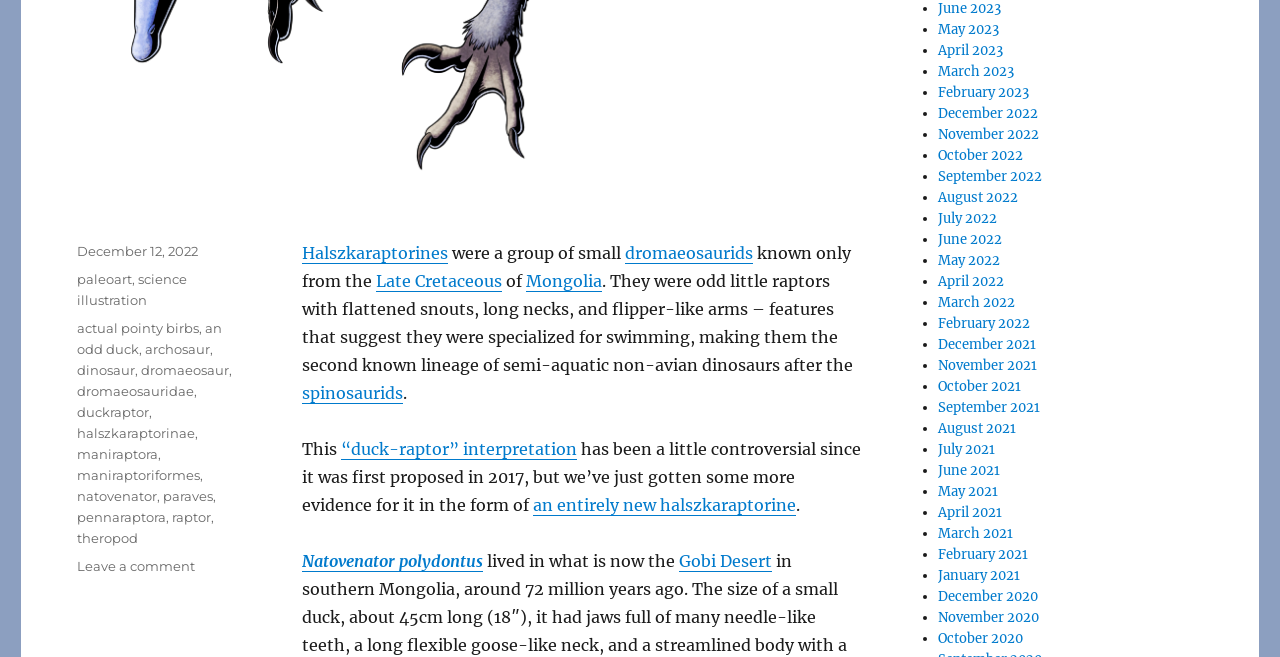What is the feature of Halszkaraptorines that suggests they were specialized for swimming?
Look at the screenshot and respond with a single word or phrase.

Flipper-like arms